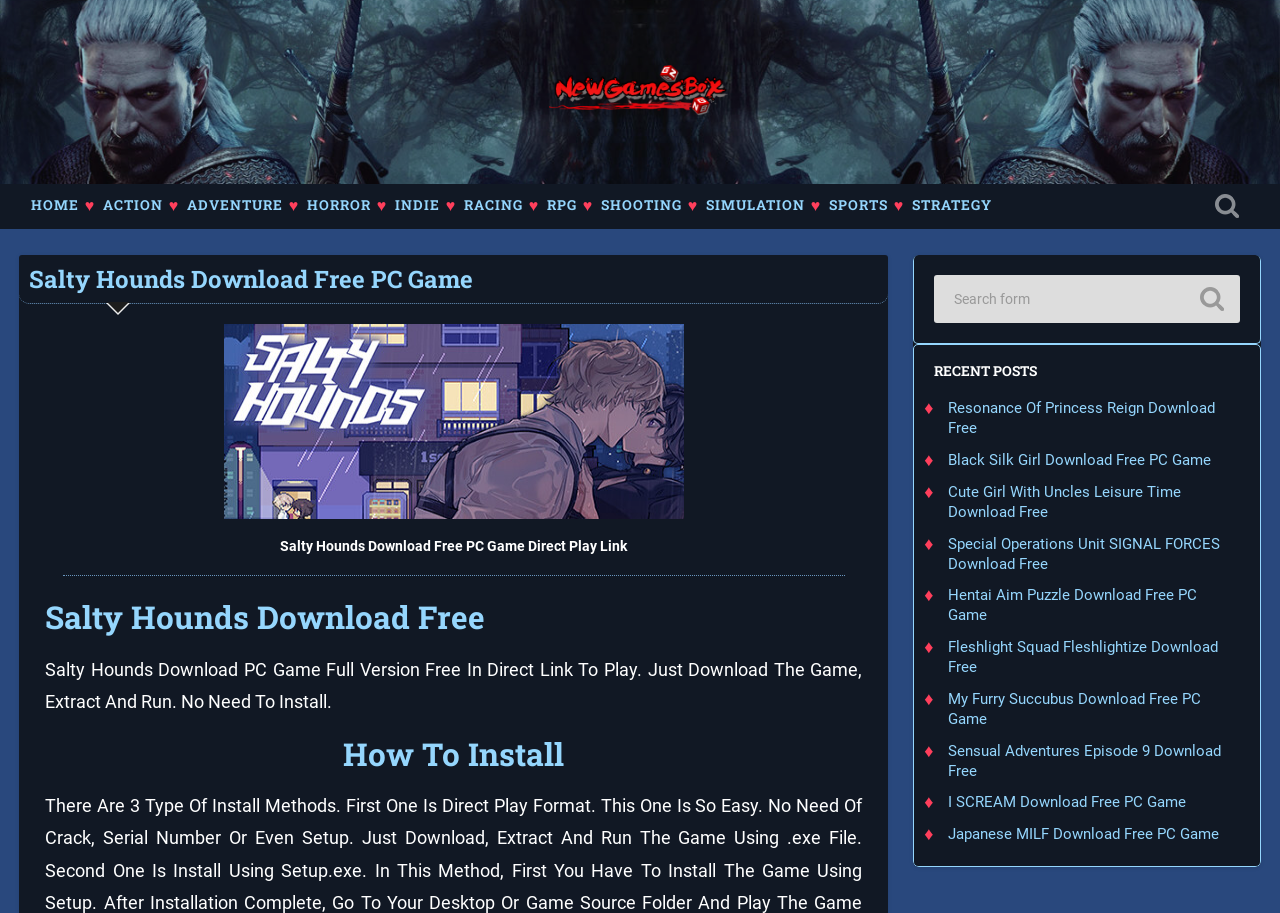Can you identify the bounding box coordinates of the clickable region needed to carry out this instruction: 'search'? The coordinates should be four float numbers within the range of 0 to 1, stated as [left, top, right, bottom].

None